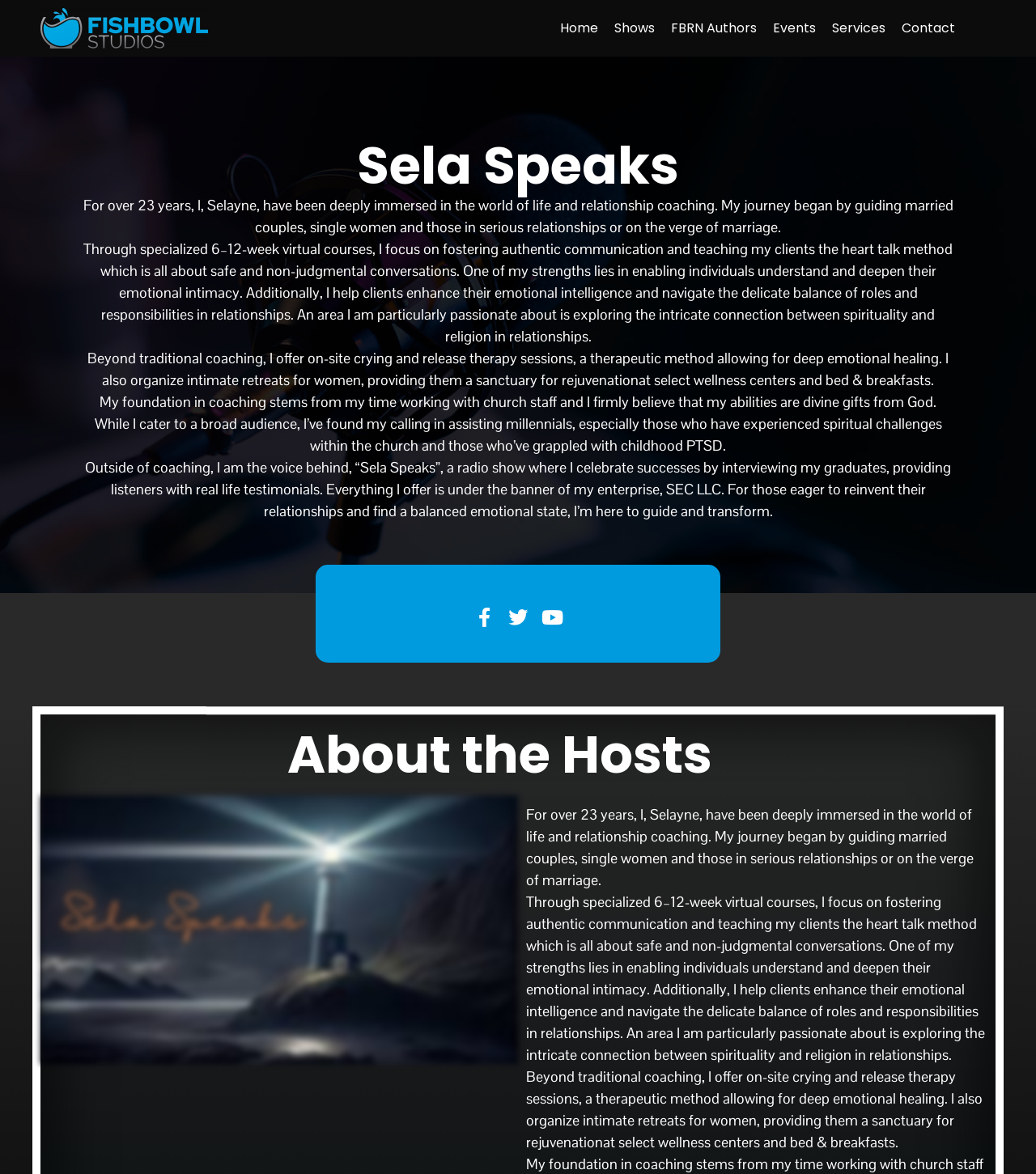What is the topic Selayne is particularly passionate about?
Please use the visual content to give a single word or phrase answer.

Spirituality and religion in relationships